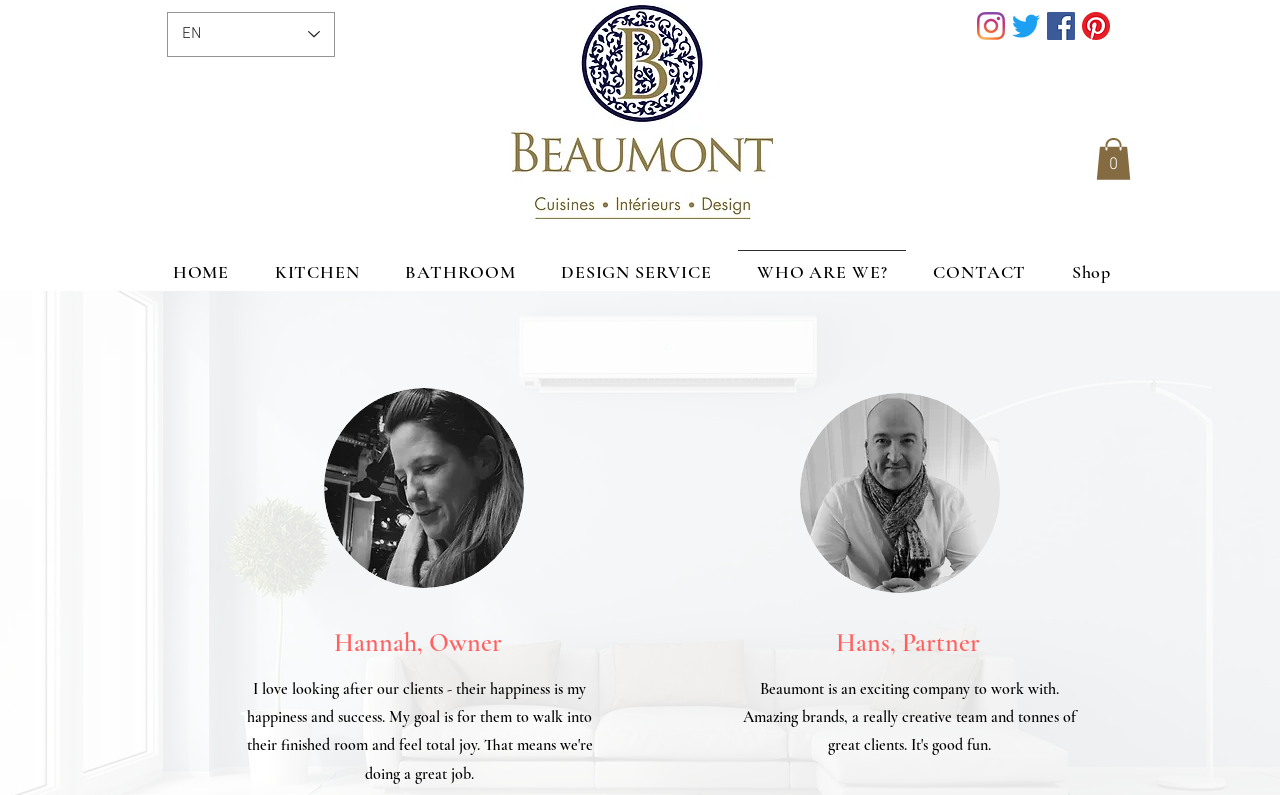What is the company name?
Based on the screenshot, answer the question with a single word or phrase.

Beaumont